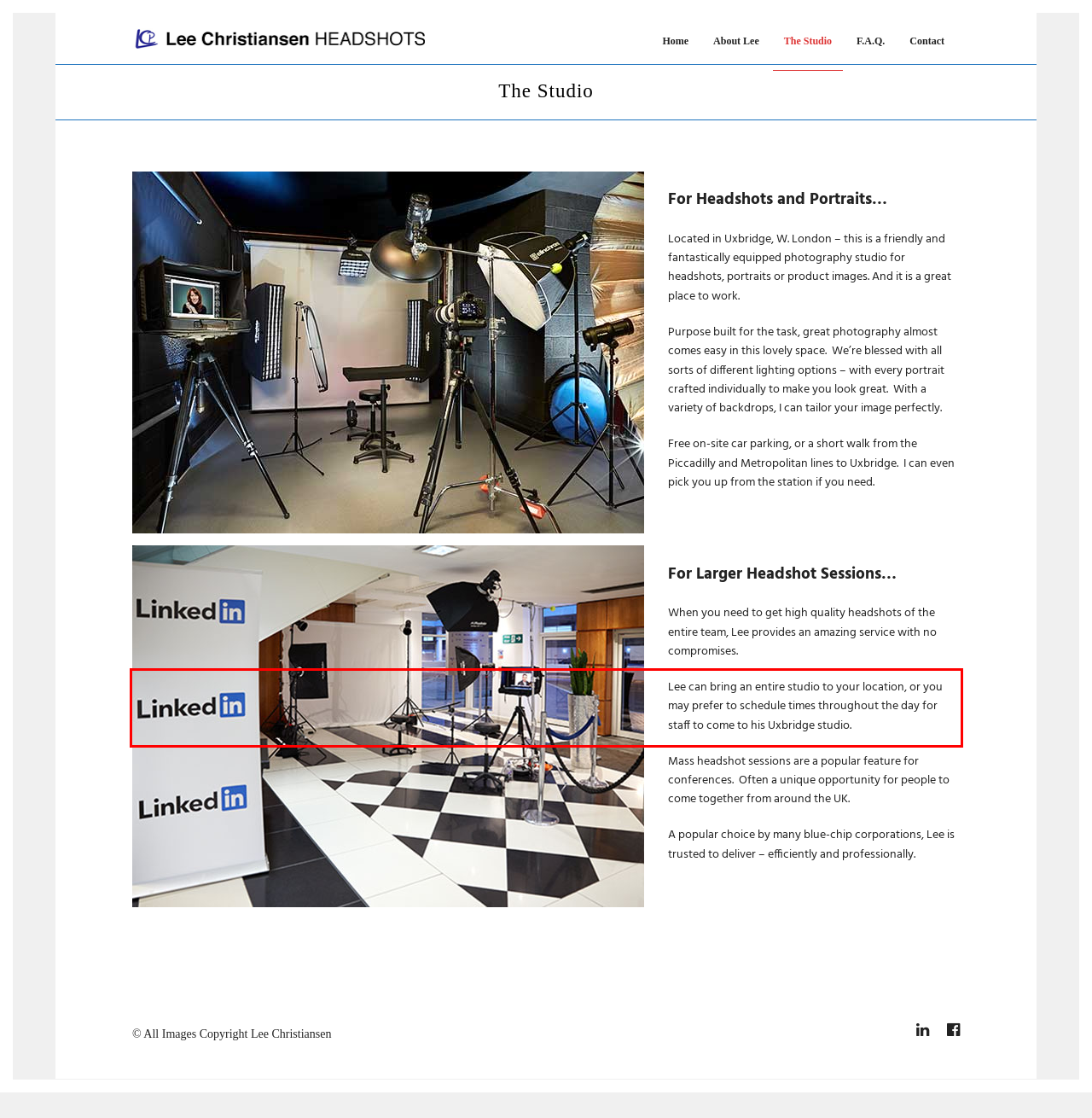Given a screenshot of a webpage with a red bounding box, please identify and retrieve the text inside the red rectangle.

Lee can bring an entire studio to your location, or you may prefer to schedule times throughout the day for staff to come to his Uxbridge studio.